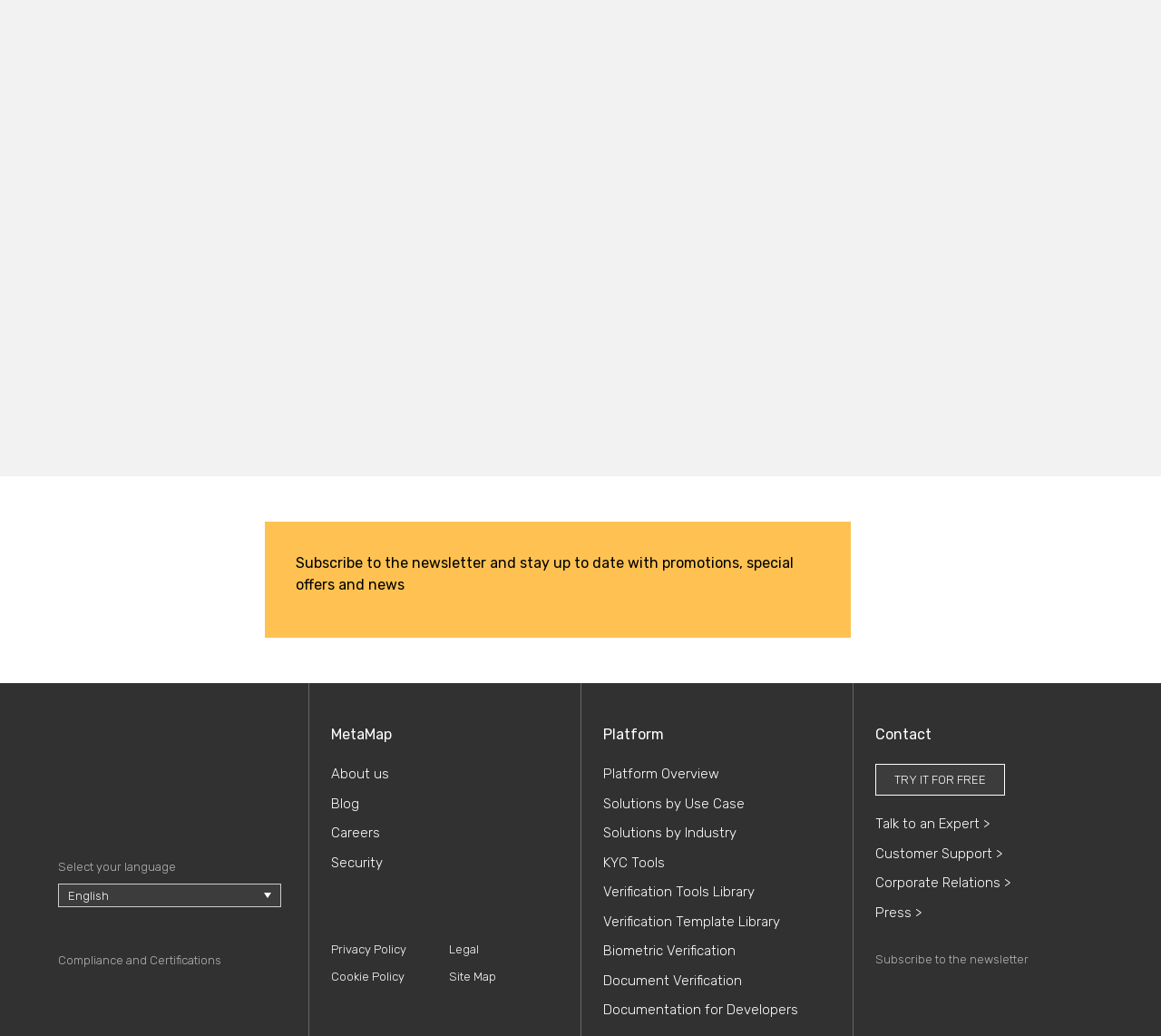Please give the bounding box coordinates of the area that should be clicked to fulfill the following instruction: "Learn about MetaMap". The coordinates should be in the format of four float numbers from 0 to 1, i.e., [left, top, right, bottom].

[0.05, 0.758, 0.069, 0.786]